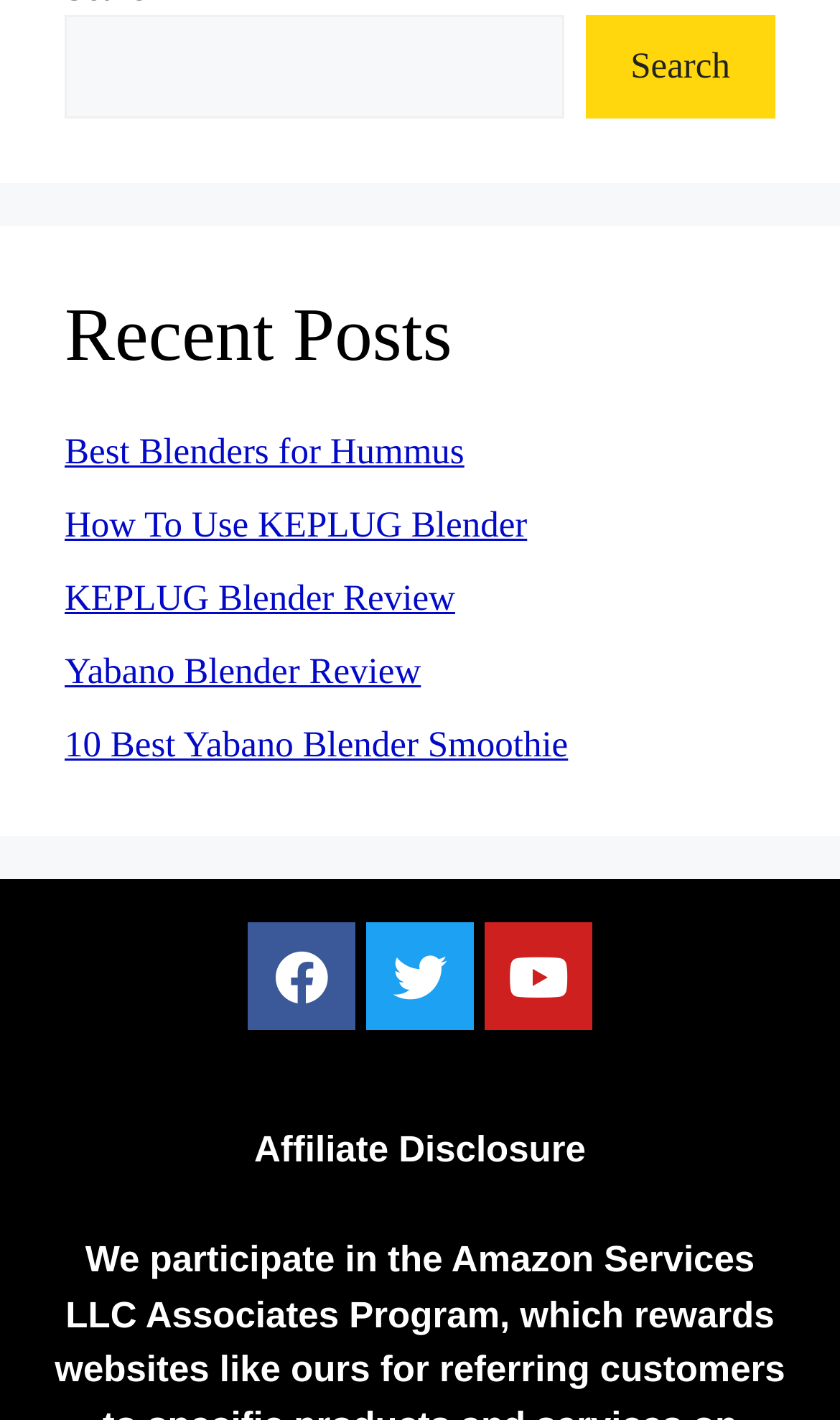What is the purpose of the searchbox?
Please look at the screenshot and answer using one word or phrase.

Search